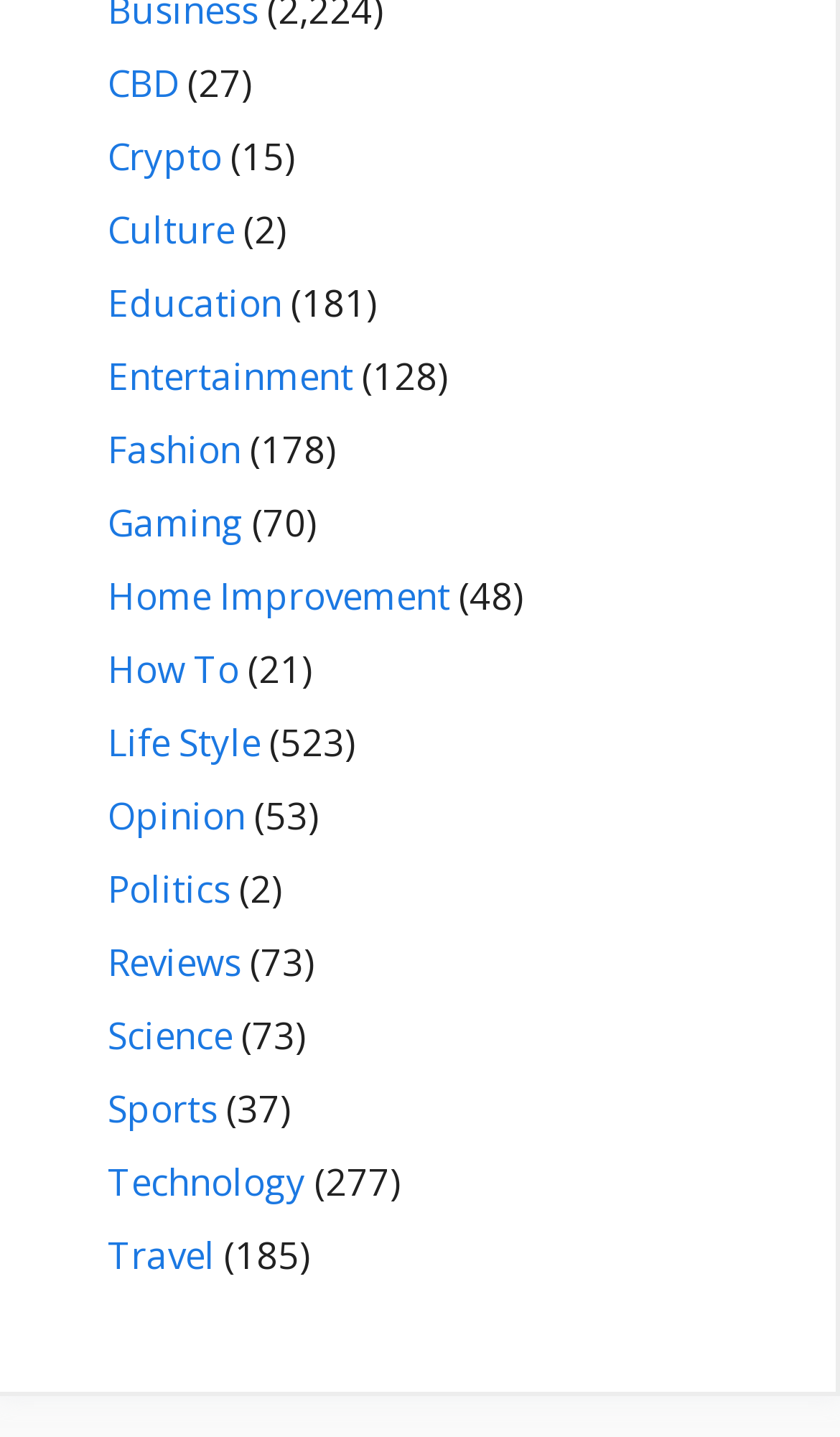What is the category with the highest number of articles?
Using the image, provide a detailed and thorough answer to the question.

I looked at the StaticText elements adjacent to each link element and found the one with the highest number. The StaticText element '(523)' is adjacent to the link element 'Life Style', indicating that it has the highest number of articles.